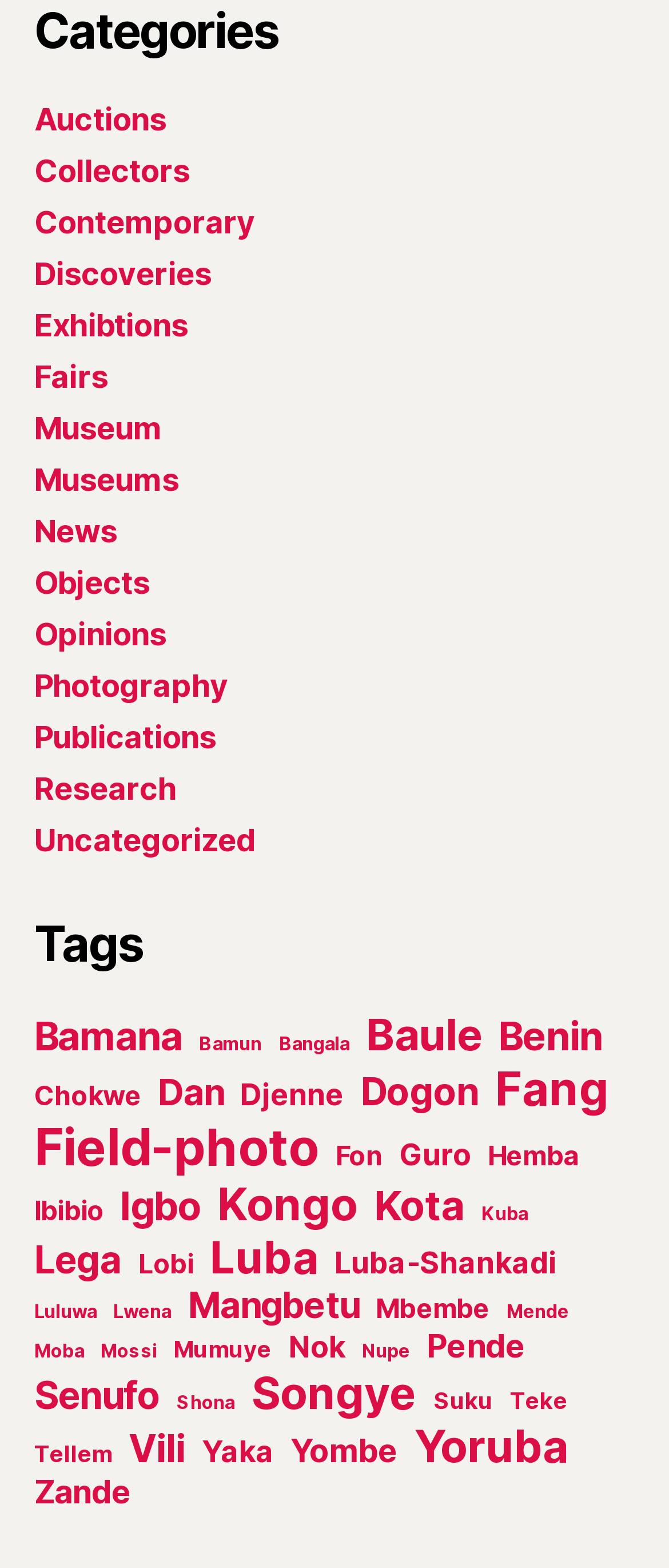Kindly determine the bounding box coordinates for the area that needs to be clicked to execute this instruction: "Browse the 'Yoruba' items".

[0.62, 0.905, 0.849, 0.939]